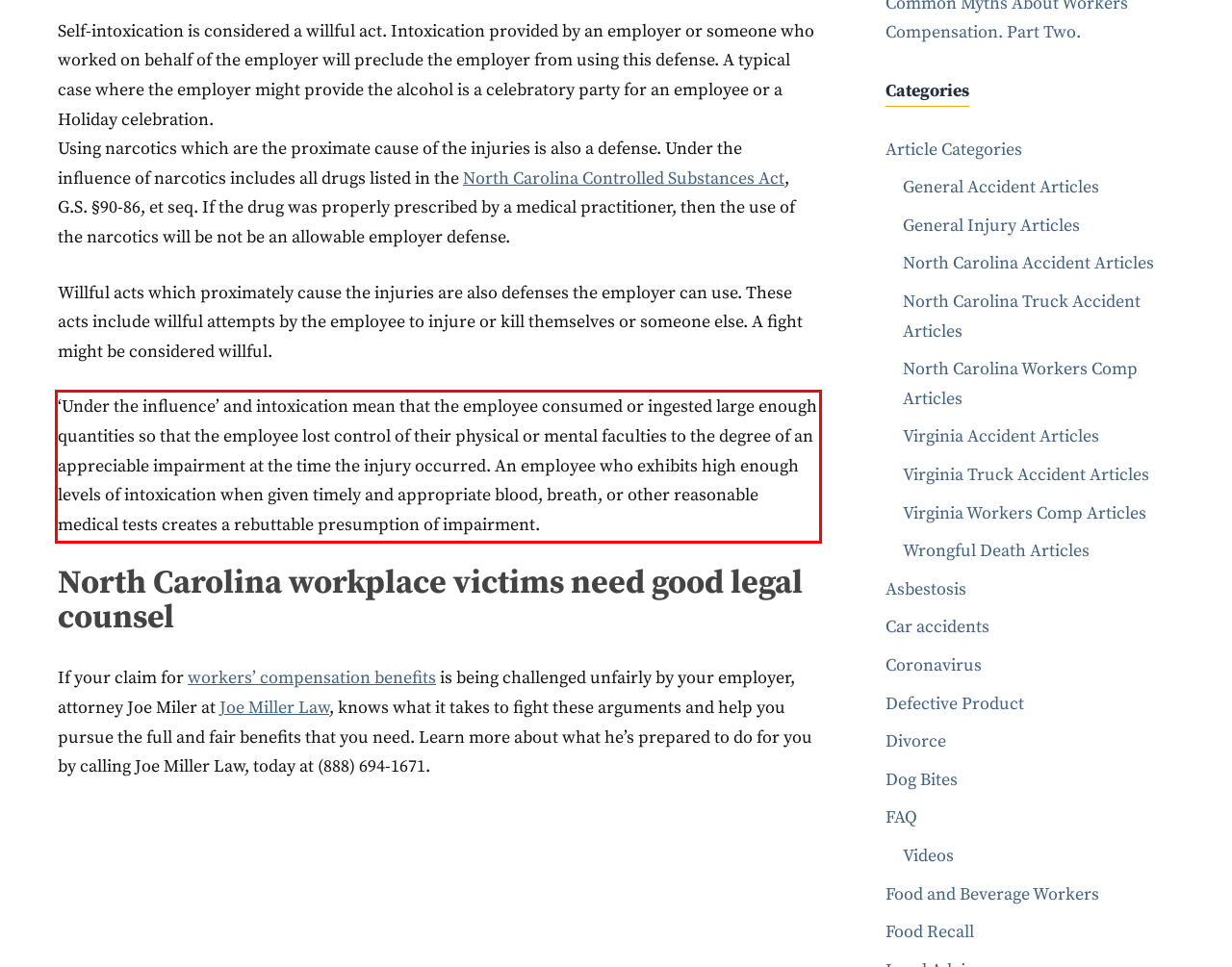Please take the screenshot of the webpage, find the red bounding box, and generate the text content that is within this red bounding box.

‘Under the influence’ and intoxication mean that the employee consumed or ingested large enough quantities so that the employee lost control of their physical or mental faculties to the degree of an appreciable impairment at the time the injury occurred. An employee who exhibits high enough levels of intoxication when given timely and appropriate blood, breath, or other reasonable medical tests creates a rebuttable presumption of impairment.